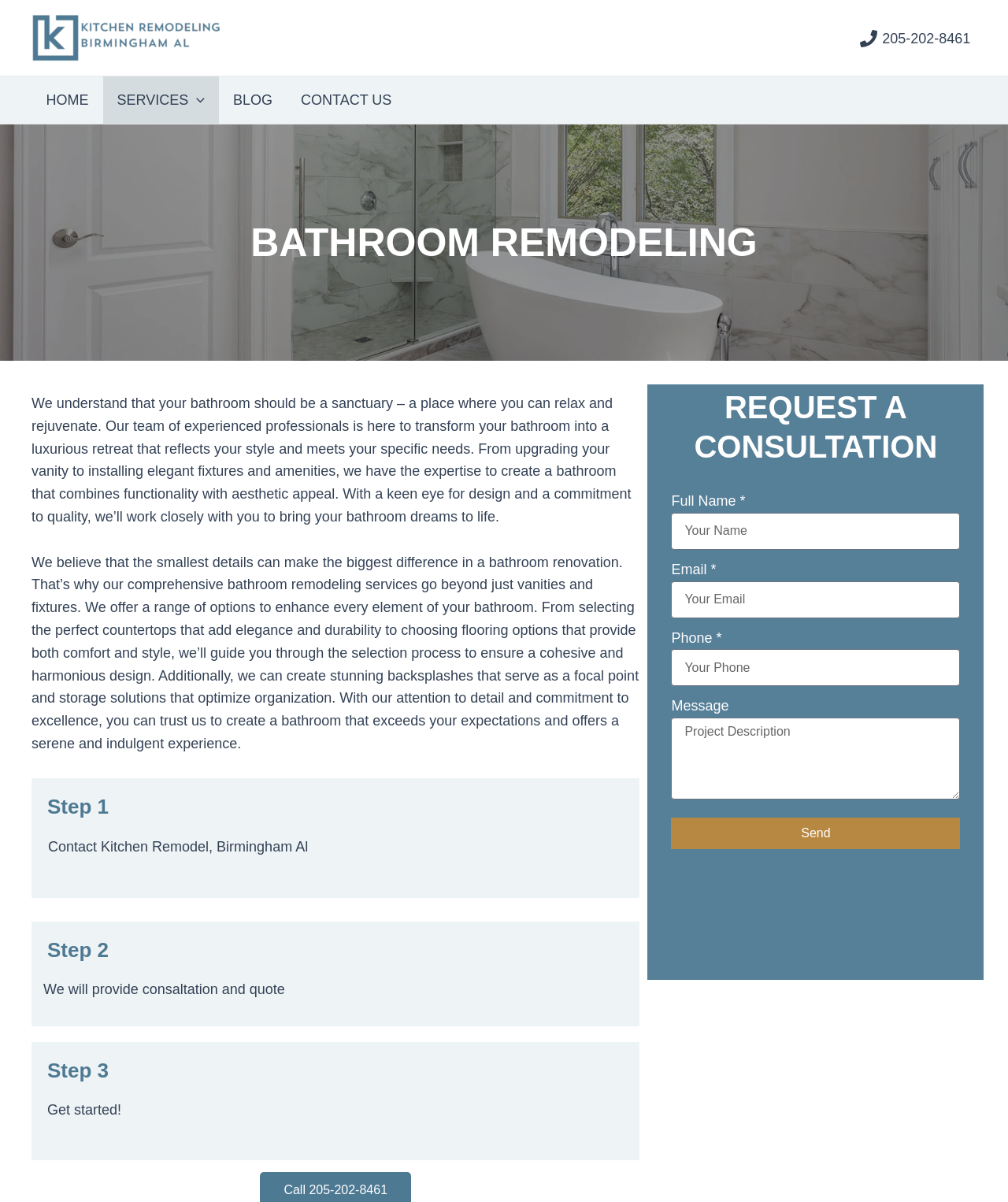Please indicate the bounding box coordinates for the clickable area to complete the following task: "Enter your full name". The coordinates should be specified as four float numbers between 0 and 1, i.e., [left, top, right, bottom].

[0.666, 0.426, 0.953, 0.457]